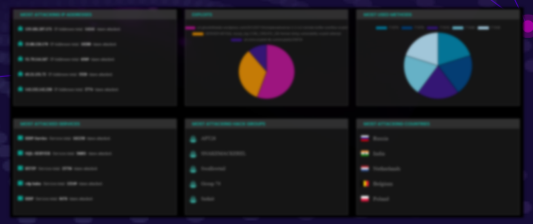What is the purpose of the dashboard?
Please give a detailed and elaborate explanation in response to the question.

The caption explains that the dashboard is intended to enhance situational awareness and facilitate strategic decision-making for organizations within the energy industry, which faces increasing cybersecurity risks due to their complex and vulnerable infrastructures.